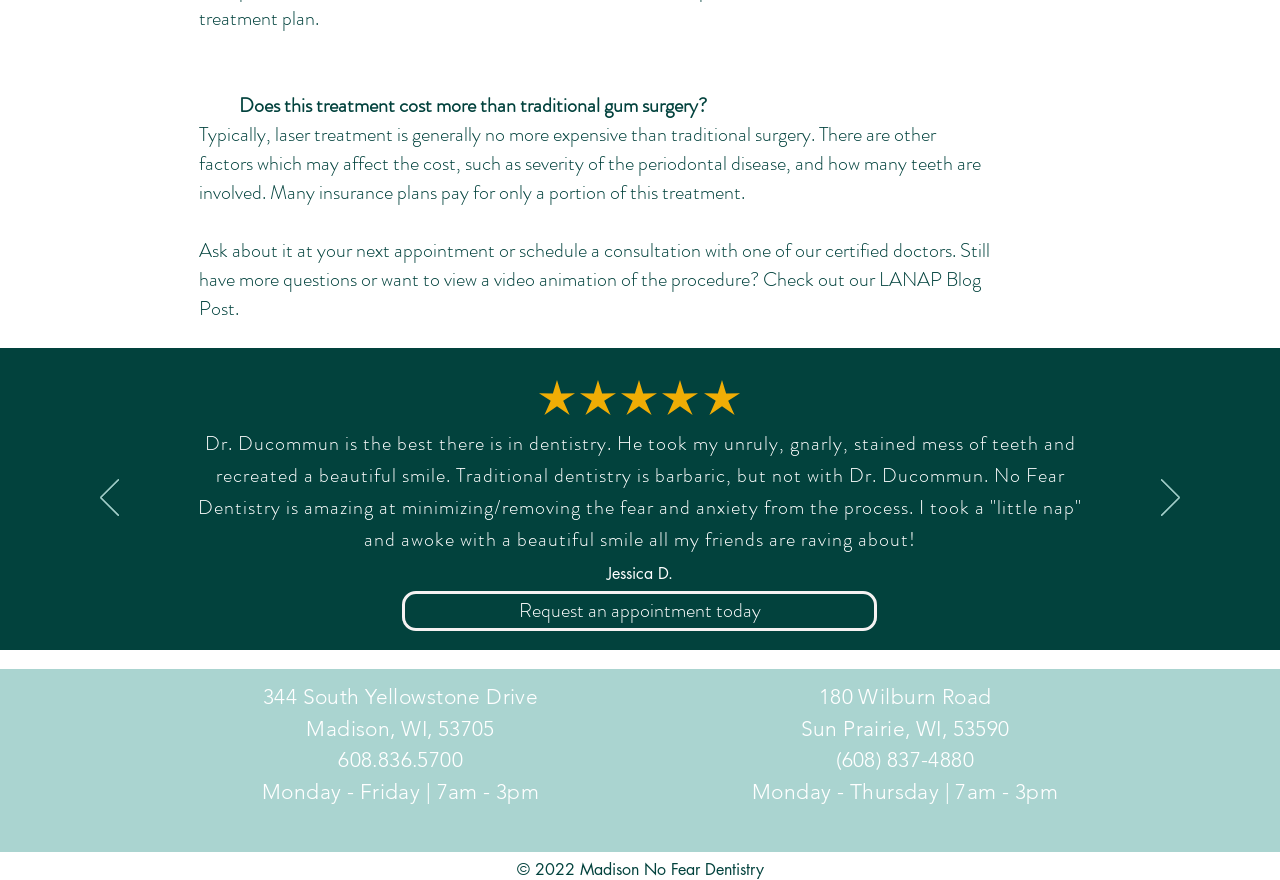What is the name of the doctor mentioned on this webpage?
Please provide a comprehensive answer to the question based on the webpage screenshot.

The webpage mentions a testimonial from a patient, Jessica D., who praises Dr. Ducommun for his work in dentistry, specifically in creating a beautiful smile for her.